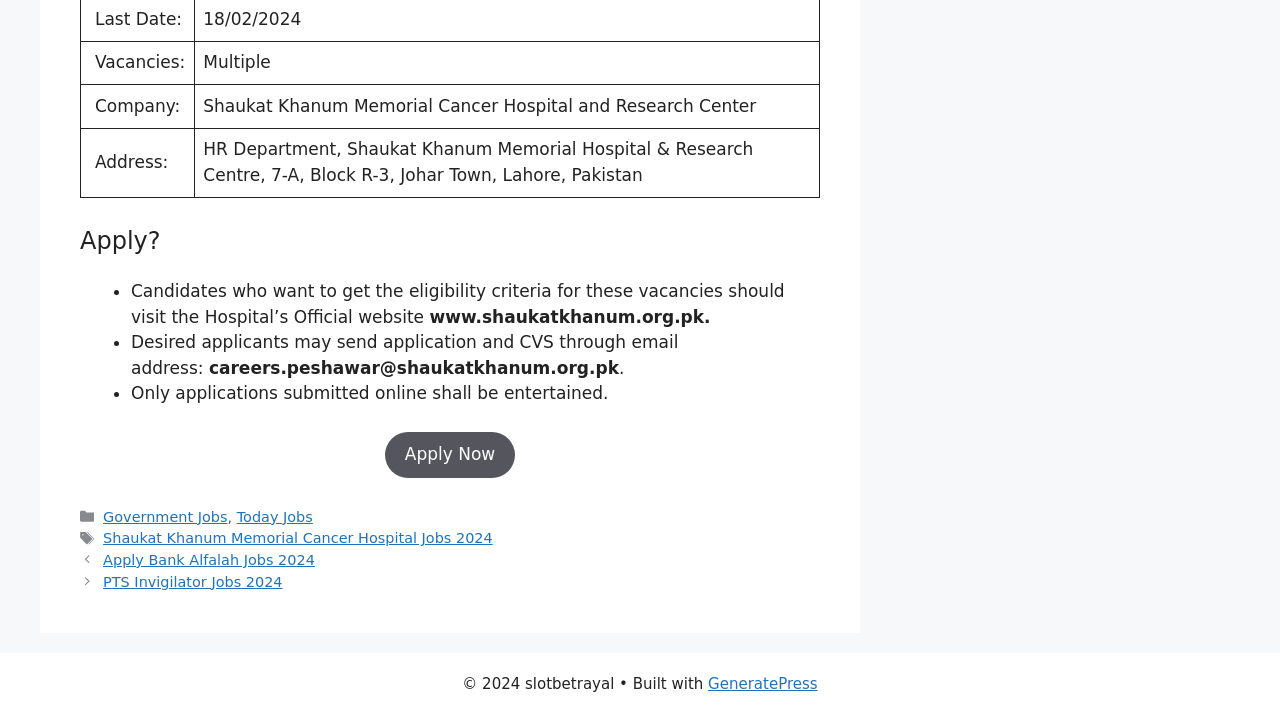Identify the bounding box coordinates for the element you need to click to achieve the following task: "Send application and CVS through email". Provide the bounding box coordinates as four float numbers between 0 and 1, in the form [left, top, right, bottom].

[0.163, 0.5, 0.484, 0.527]